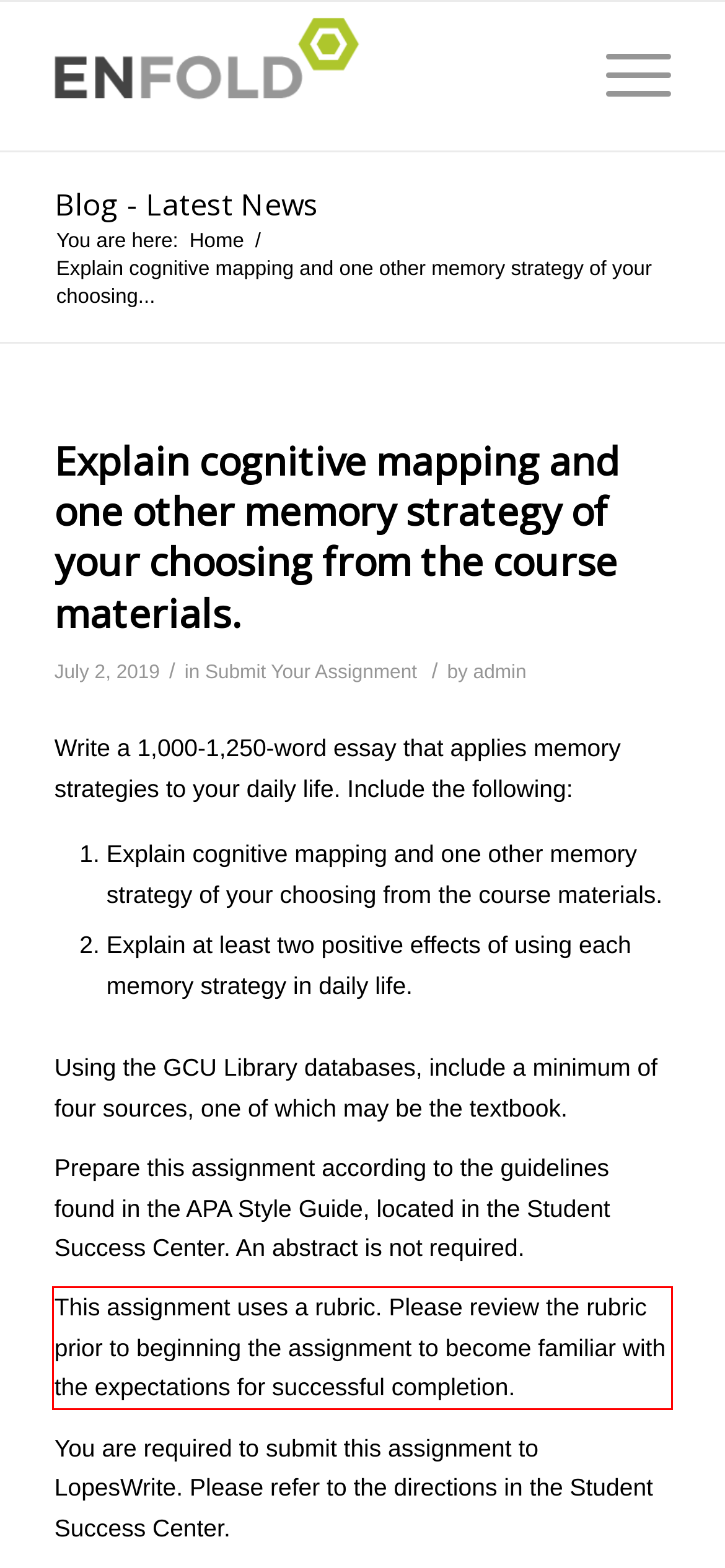Analyze the webpage screenshot and use OCR to recognize the text content in the red bounding box.

This assignment uses a rubric. Please review the rubric prior to beginning the assignment to become familiar with the expectations for successful completion.